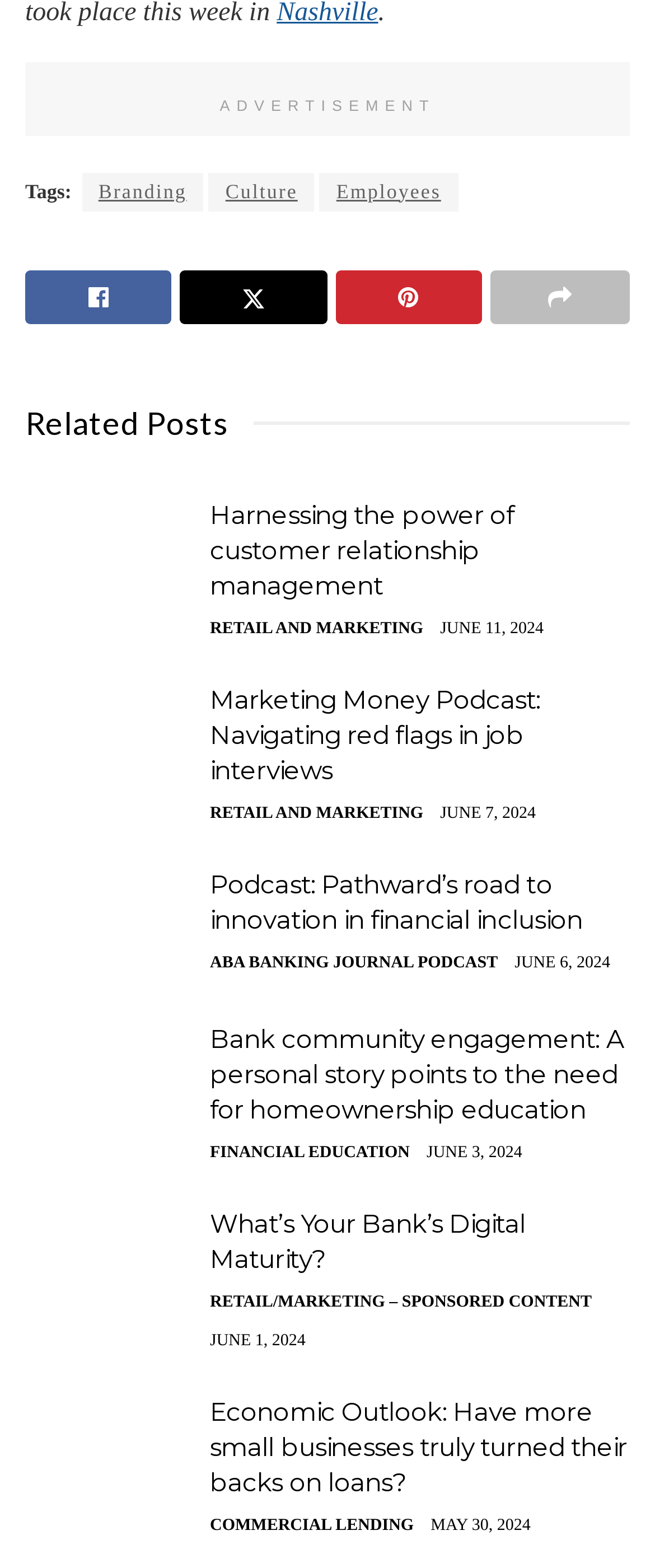Could you specify the bounding box coordinates for the clickable section to complete the following instruction: "View AI Data Workflows"?

None